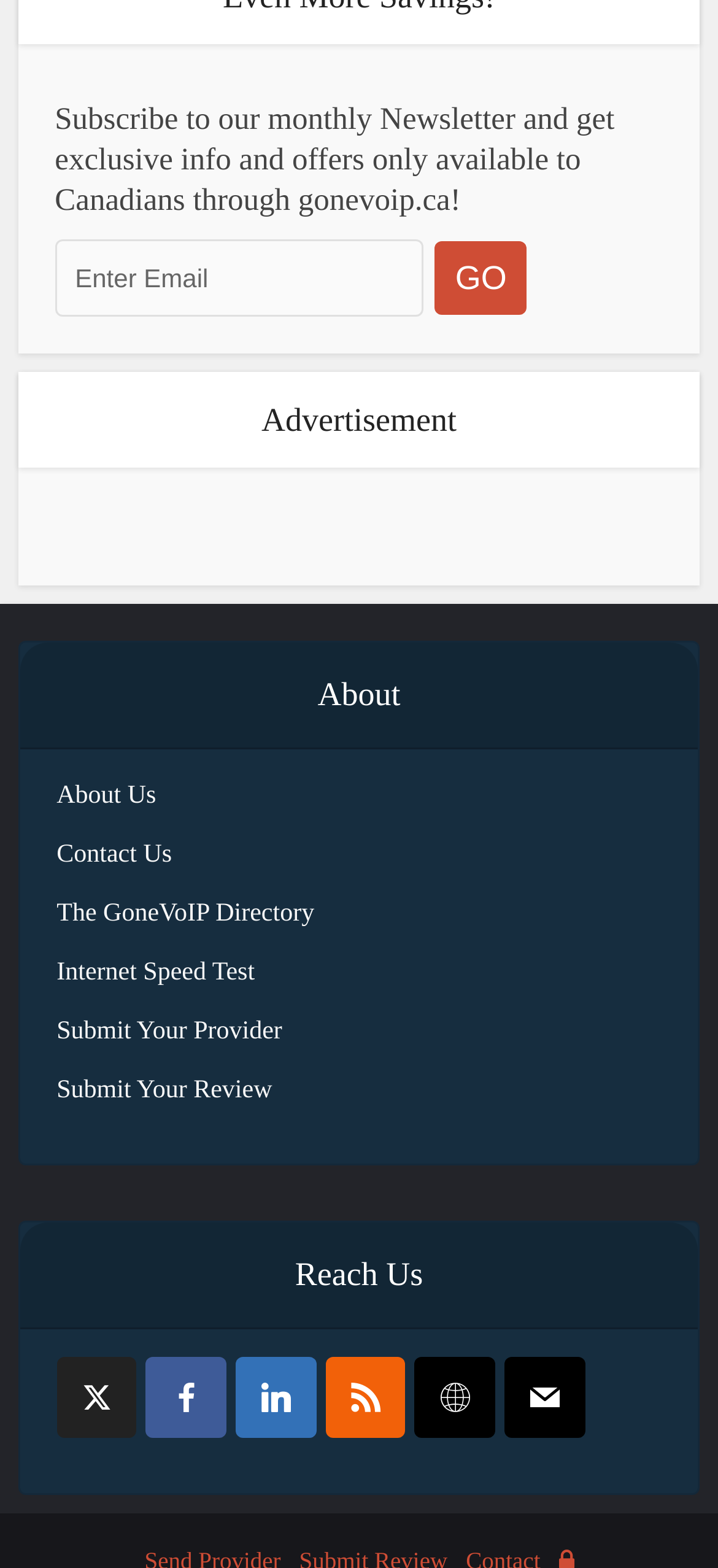Provide the bounding box coordinates for the specified HTML element described in this description: "Customize". The coordinates should be four float numbers ranging from 0 to 1, in the format [left, top, right, bottom].

None